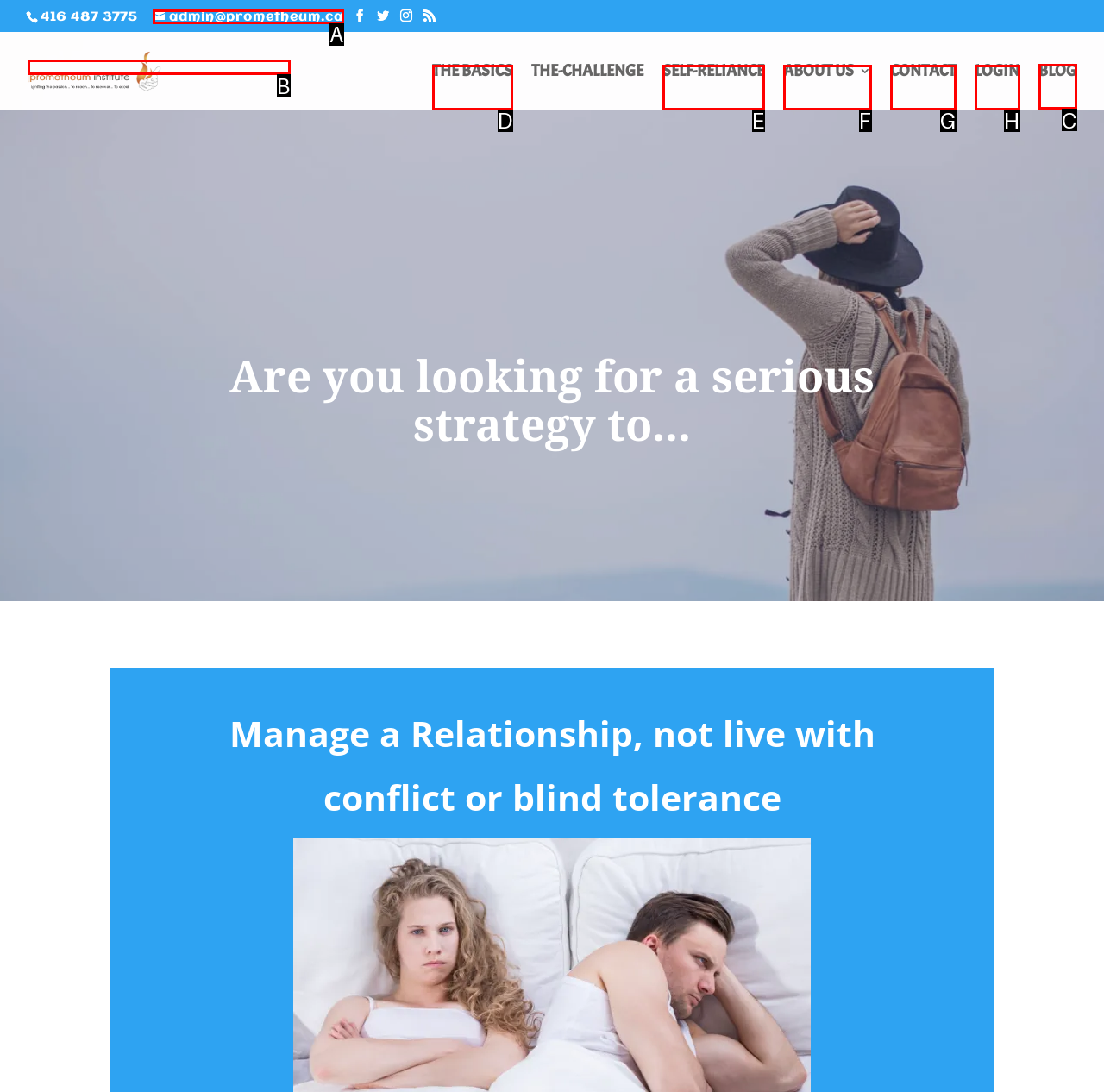Determine which HTML element to click to execute the following task: read the BLOG Answer with the letter of the selected option.

C